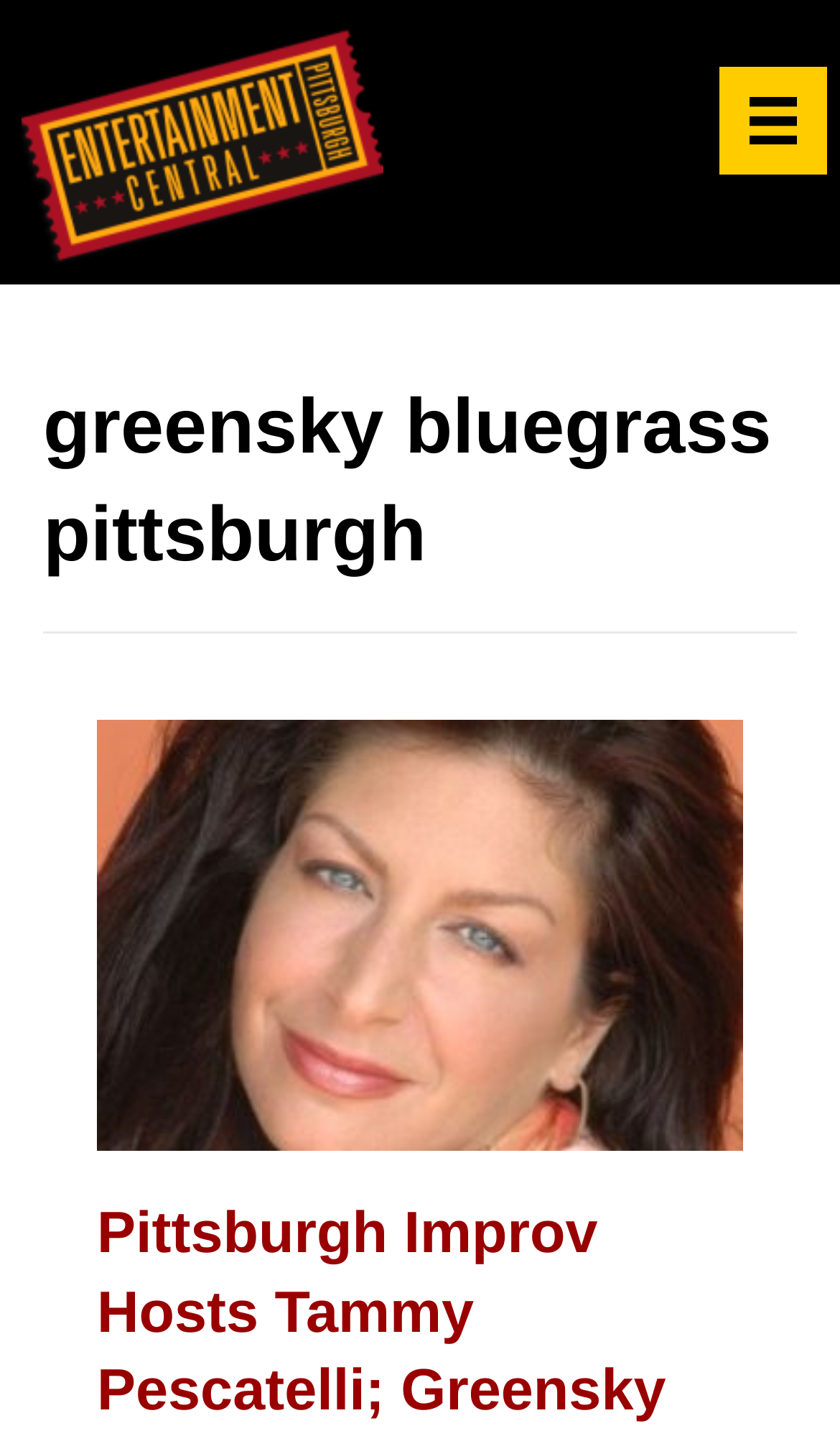Elaborate on the different components and information displayed on the webpage.

The webpage is about Entertainment Central Pittsburgh, specifically featuring archives related to Greensky Bluegrass Pittsburgh. At the top left corner, there is a logo of Entertainment Central Pittsburgh (ECP Logo). Below the logo, there is a heading that reads "greensky bluegrass pittsburgh". 

On the top right corner, there is a menu button. Next to the menu button, there is a small icon. 

The main content of the webpage appears to be an article or a news post about Comedian Tammy Pescatelli, with a large image of her. The article title "Comedian Tammy Pescatelli" is positioned above the image.